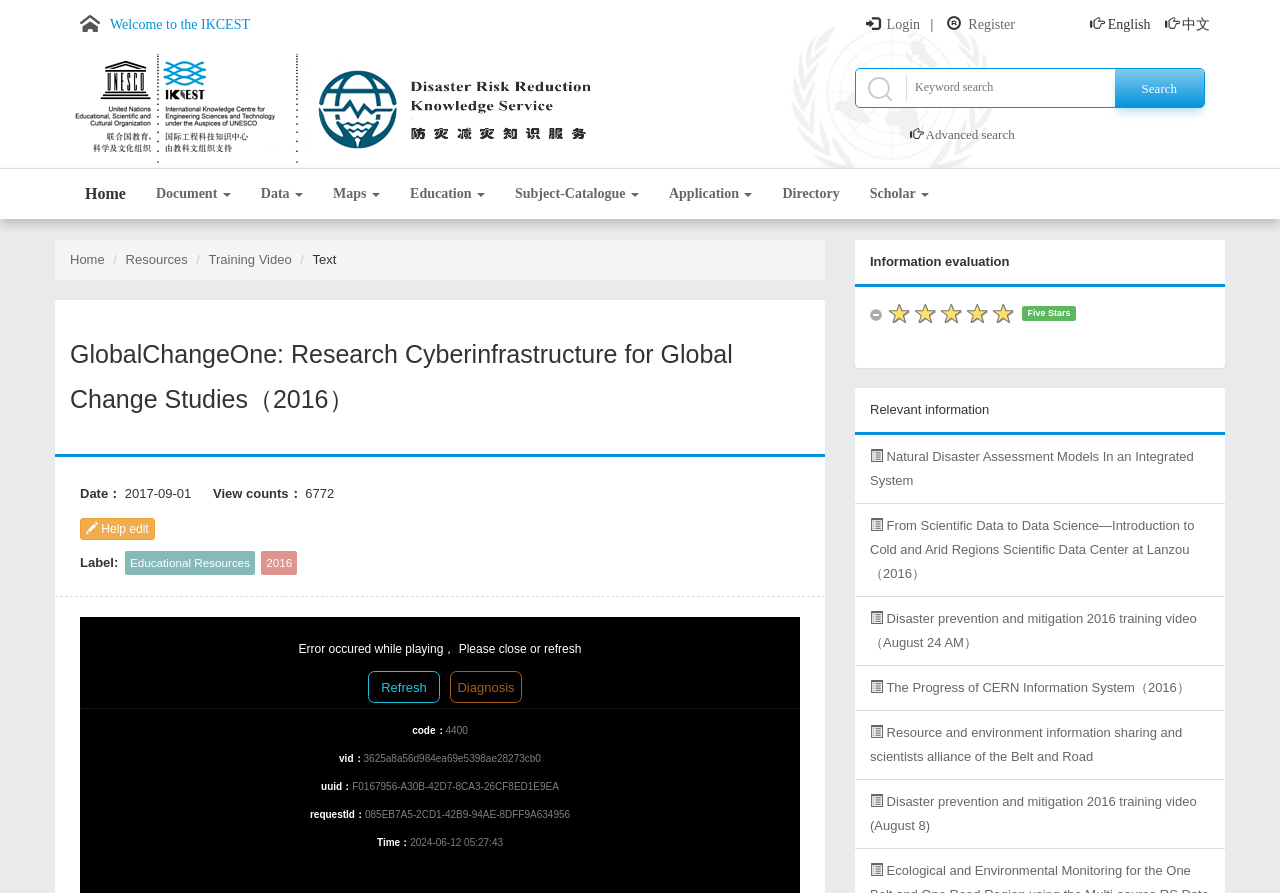Create a detailed narrative describing the layout and content of the webpage.

The webpage is titled "GlobalChangeOne: Research Cyberinfrastructure for Global Change Studies（2016） Disaster Risk Reduction Knowledge Service". At the top, there is a logo on the left, followed by a navigation menu with links to "Welcome to the IKCEST", "Login", "Register", and language options. Below the logo, there is a search bar with a "Keyword search" textbox and a "Search" button.

The main content area is divided into two sections. On the left, there is a vertical menu with links to various categories, including "Home", "Document", "Data", "Maps", "Education", "Subject-Catalogue", "Application", and "Directory". On the right, there is a section with a heading "GlobalChangeOne: Research Cyberinfrastructure for Global Change Studies（2016）" followed by a metadata section with information on the date, view counts, and labels.

Below the metadata section, there are several links to resources, including "Educational Resources" and "2016". Further down, there is an error message with links to "Refresh" and "Diagnosis". The page also contains several static text elements with technical information, such as error codes and request IDs.

In the lower half of the page, there are several sections with links to relevant information, including "Information evaluation", "Relevant information", and a list of five links to scientific resources, including "Natural Disaster Assessment Models In an Integrated System" and "Disaster prevention and mitigation 2016 training video（August 24 AM）".